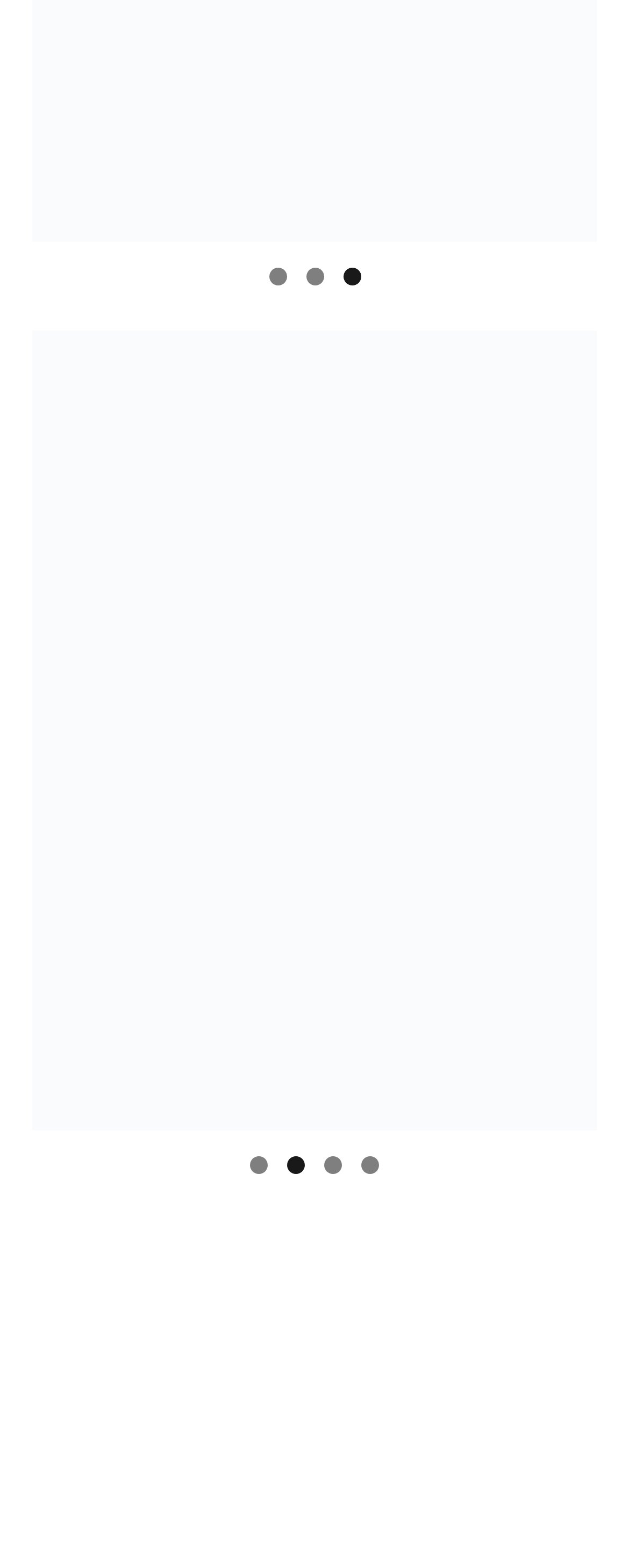Given the element description 1, specify the bounding box coordinates of the corresponding UI element in the format (top-left x, top-left y, bottom-right x, bottom-right y). All values must be between 0 and 1.

[0.397, 0.738, 0.426, 0.749]